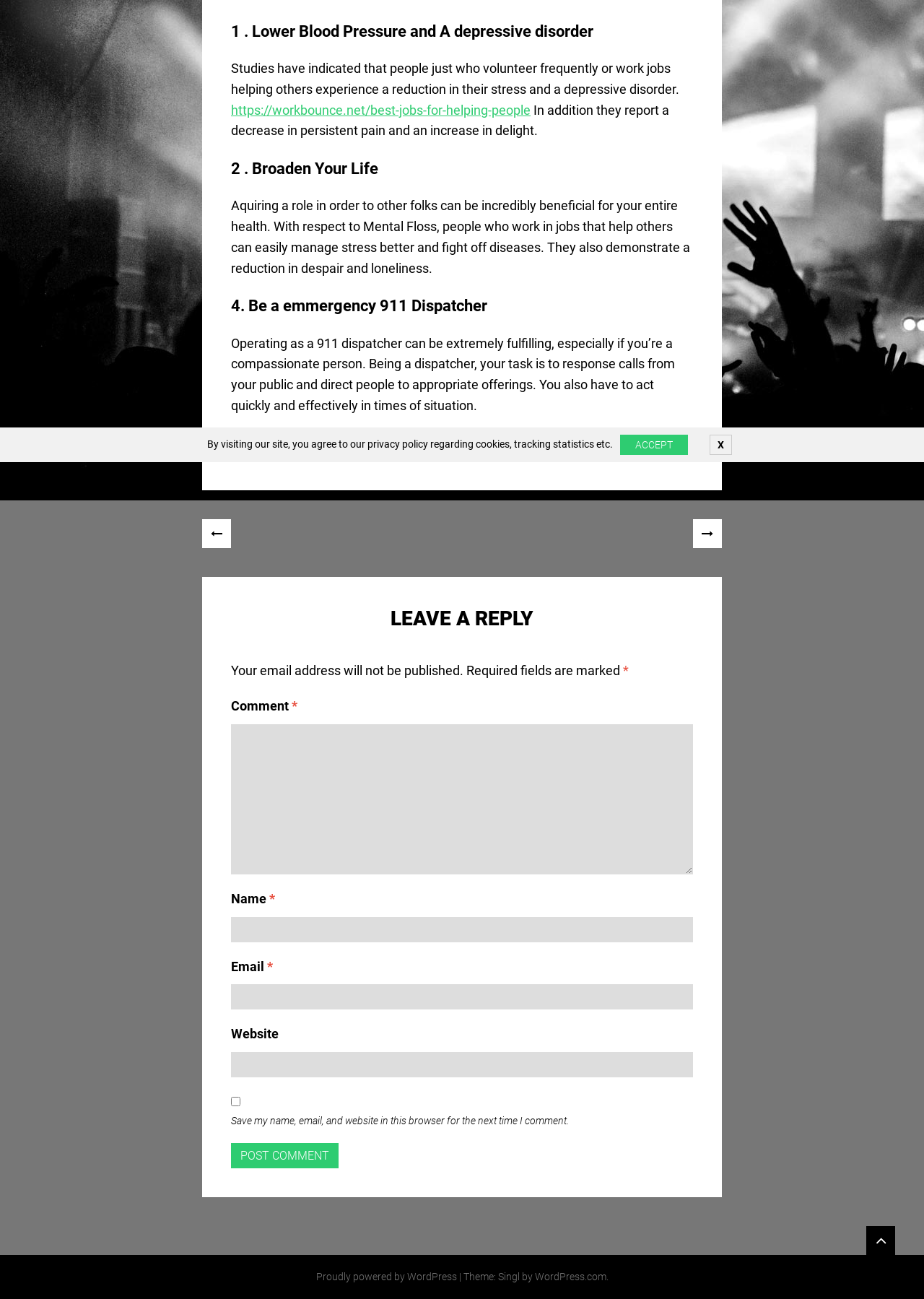Bounding box coordinates are specified in the format (top-left x, top-left y, bottom-right x, bottom-right y). All values are floating point numbers bounded between 0 and 1. Please provide the bounding box coordinate of the region this sentence describes: WordPress.com

[0.579, 0.979, 0.656, 0.987]